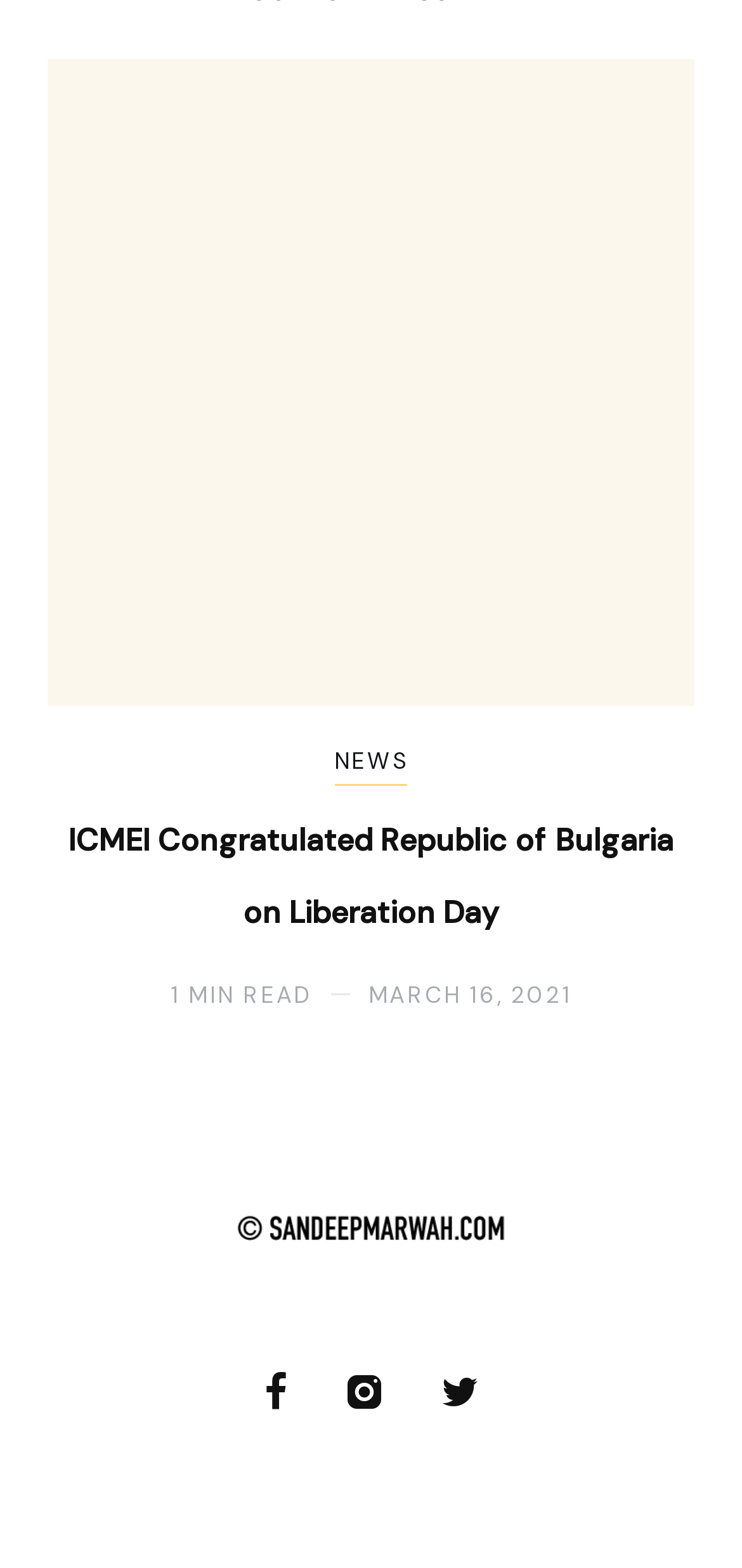How many minutes does it take to read the current article?
Give a comprehensive and detailed explanation for the question.

I found the answer by looking at the StaticText element with the text '1 MIN READ' which is located below the heading element, indicating the estimated reading time of the article.